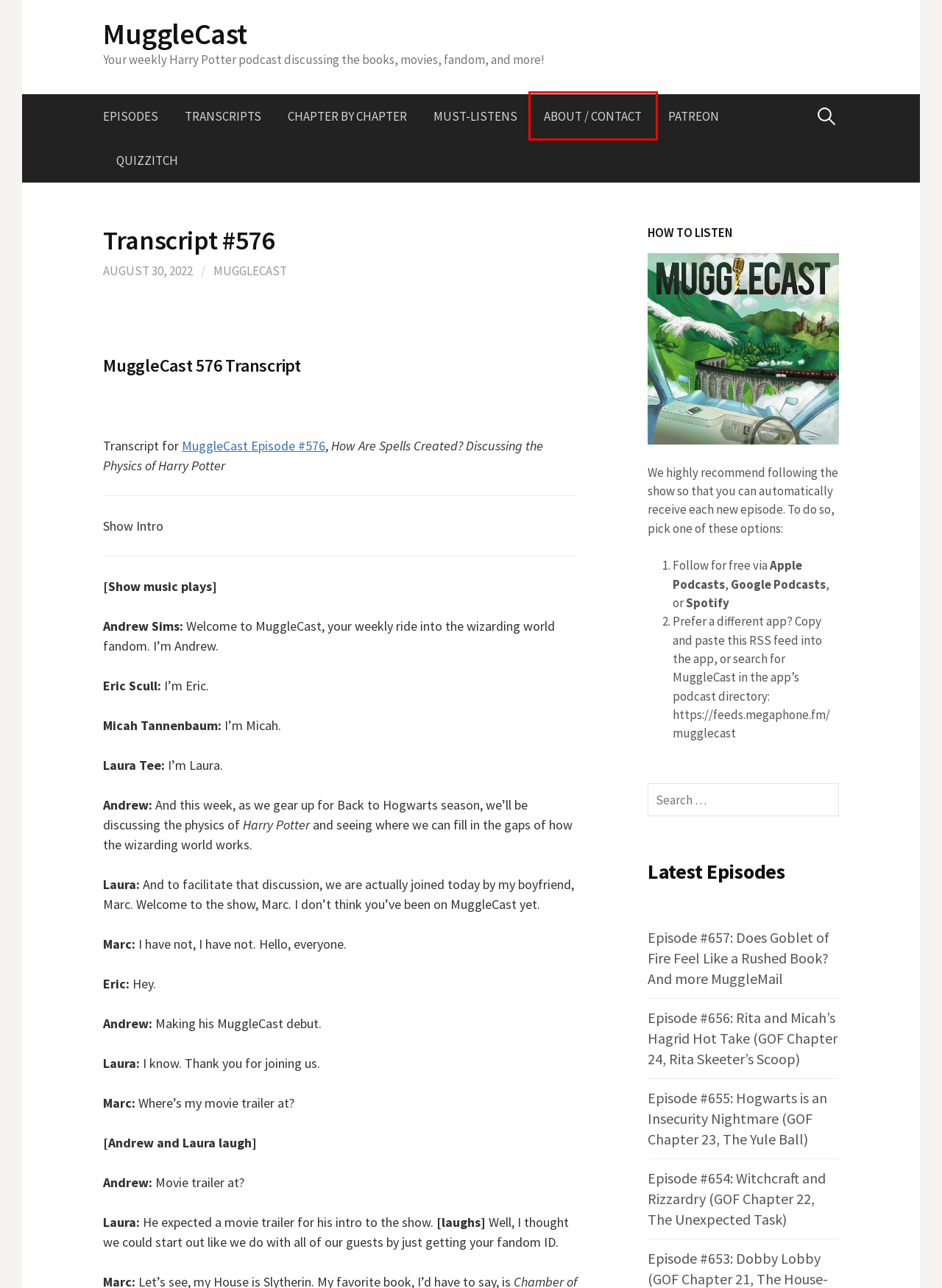Analyze the screenshot of a webpage featuring a red rectangle around an element. Pick the description that best fits the new webpage after interacting with the element inside the red bounding box. Here are the candidates:
A. Must-Listens - MuggleCast, The Harry Potter Podcast
B. Episode #657: Does Goblet of Fire Feel Like a Rushed Book? And more MuggleMail - MuggleCast
C. About / Contact - MuggleCast, The Harry Potter Podcast
D. MuggleCast - Your Weekly Harry Potter Podcast
E. Episode #655: Hogwarts is an Insecurity Nightmare (GOF Chapter 23, The Yule Ball) - MuggleCast
F. 'Harry Potter' Chapter by Chapter analysis archive - MuggleCast, The Harry Potter Podcast
G. Episode #656: Rita and Micah's Hagrid Hot Take (GOF Chapter 24, Rita Skeeter's Scoop) - MuggleCast
H. Transcripts - MuggleCast, The Harry Potter Podcast

C